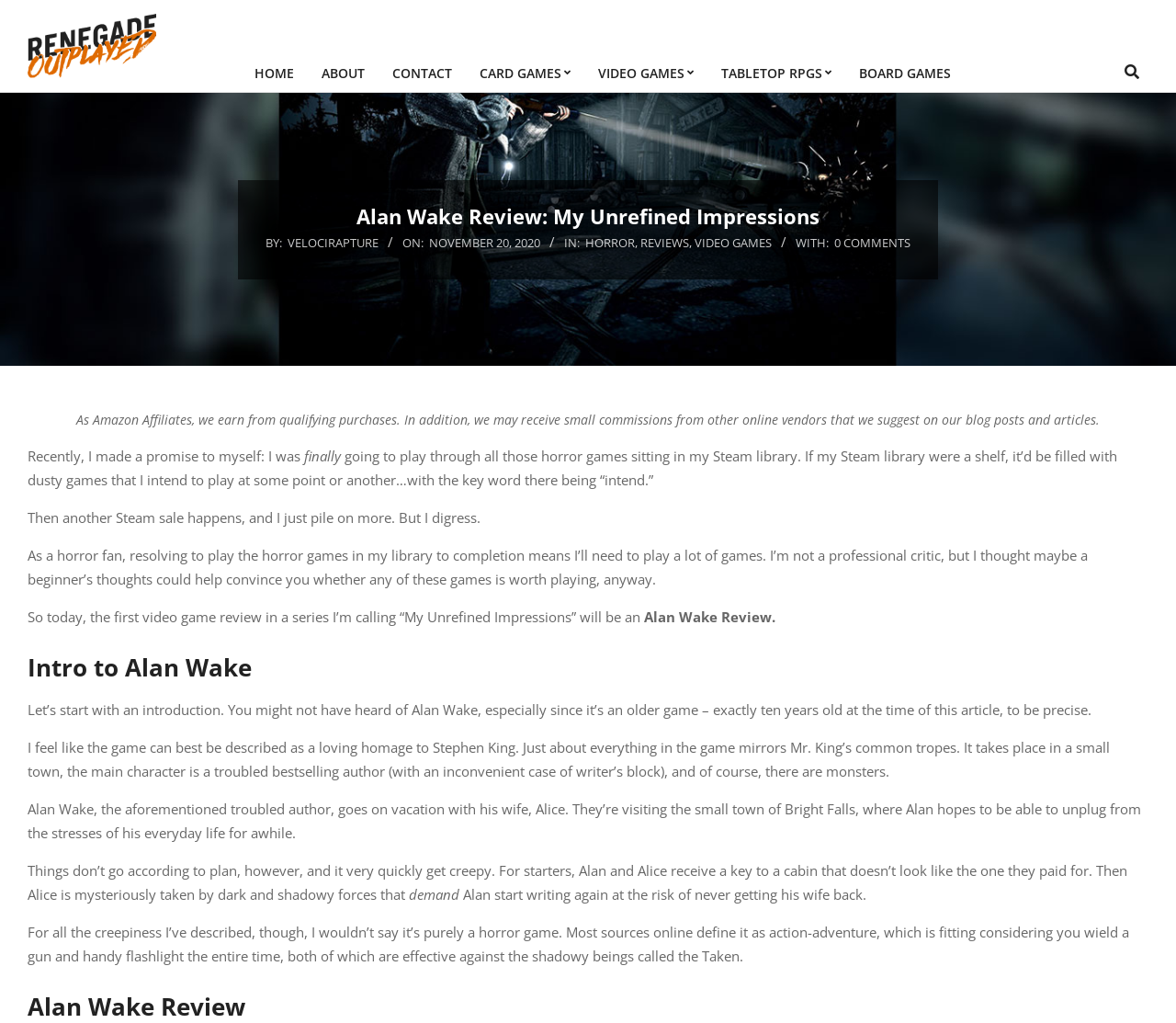Provide a single word or phrase to answer the given question: 
What type of games is the website focused on?

Card Games, Video Games, Tabletop RPGs, Board Games